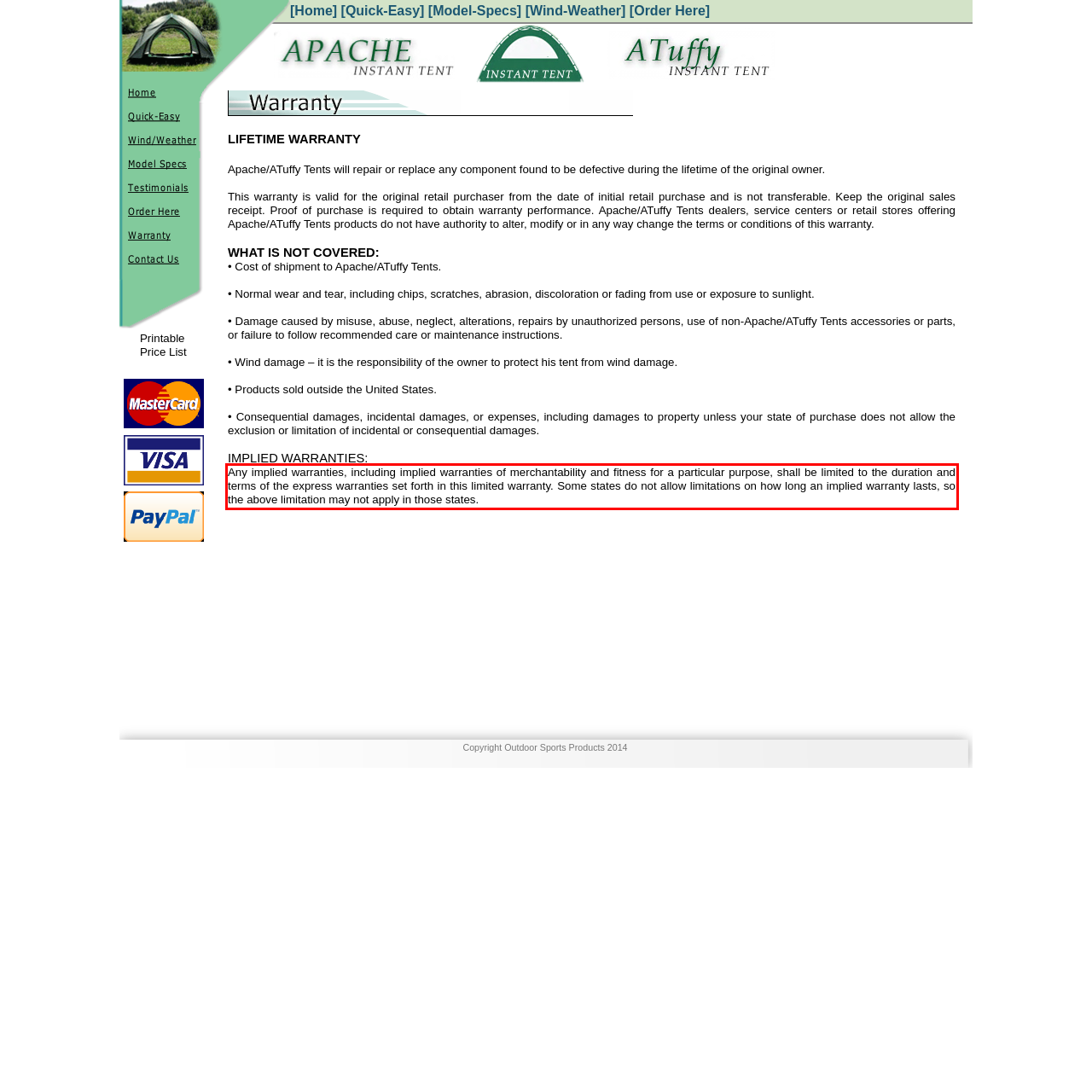Using the provided screenshot, read and generate the text content within the red-bordered area.

Any implied warranties, including implied warranties of merchantability and fitness for a particular purpose, shall be limited to the duration and terms of the express warranties set forth in this limited warranty. Some states do not allow limitations on how long an implied warranty lasts, so the above limitation may not apply in those states.